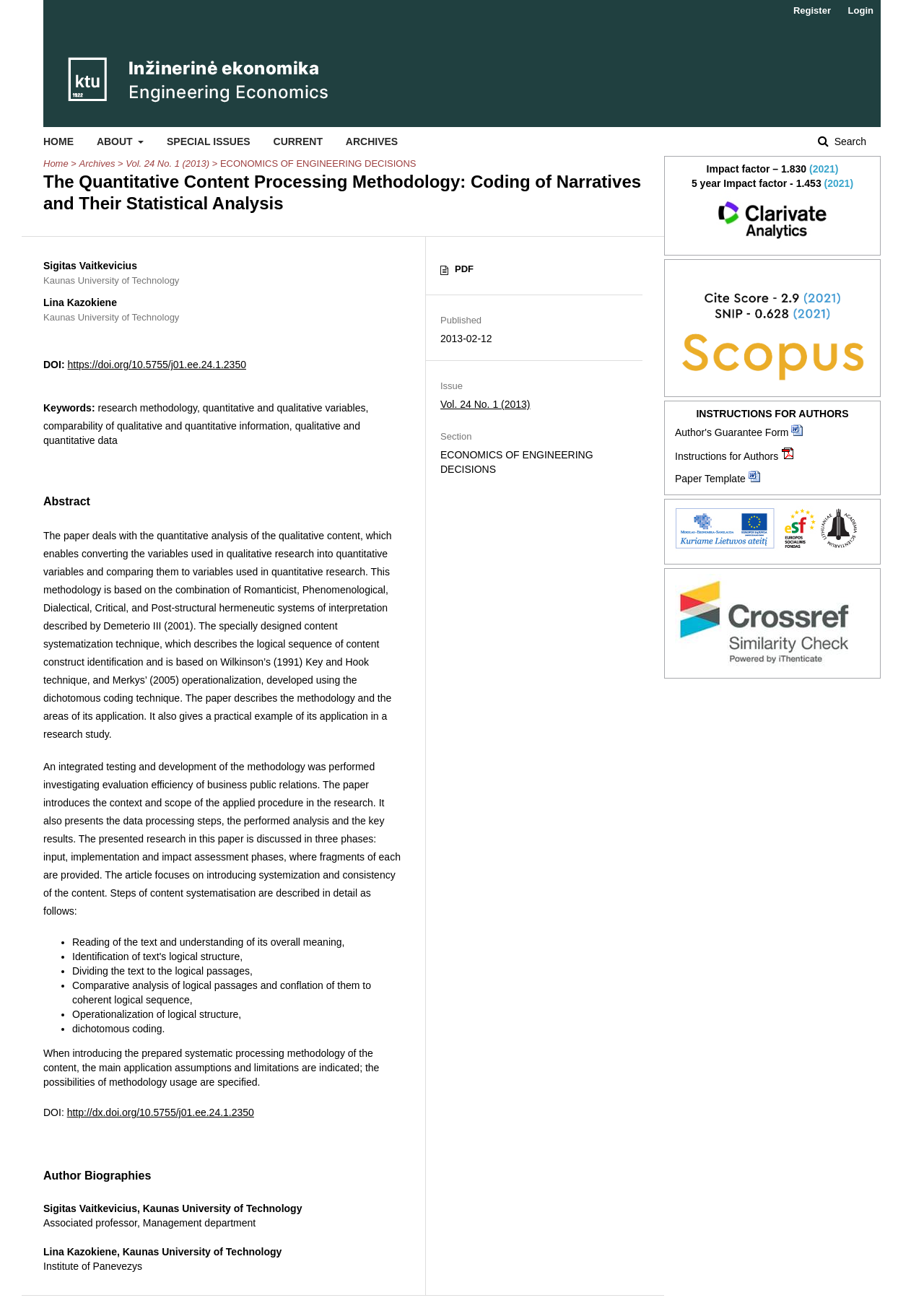Please determine the bounding box coordinates of the element to click in order to execute the following instruction: "Register for an account". The coordinates should be four float numbers between 0 and 1, specified as [left, top, right, bottom].

[0.851, 0.0, 0.907, 0.017]